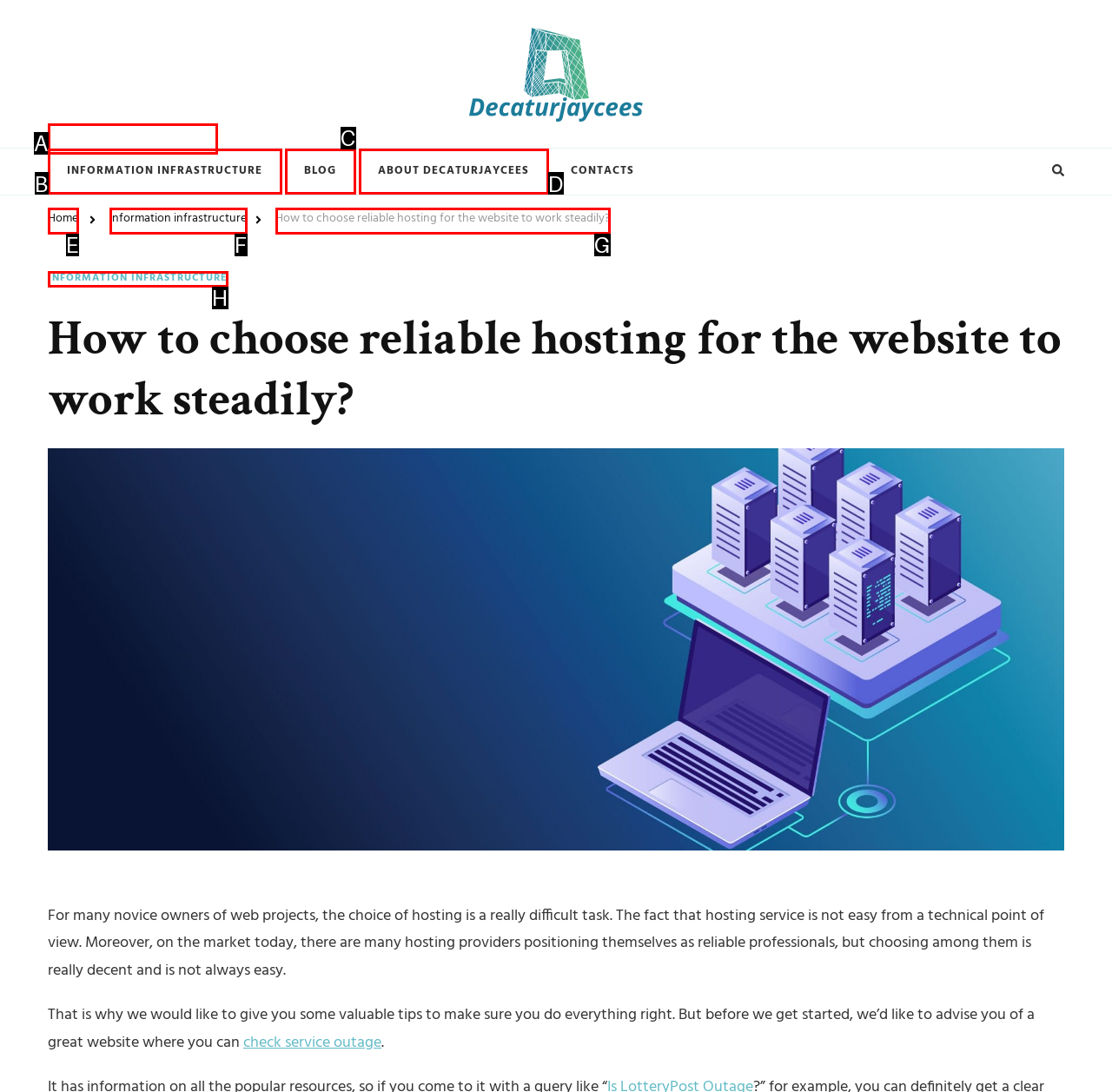Select the HTML element that corresponds to the description: Information infrastructure. Answer with the letter of the matching option directly from the choices given.

H